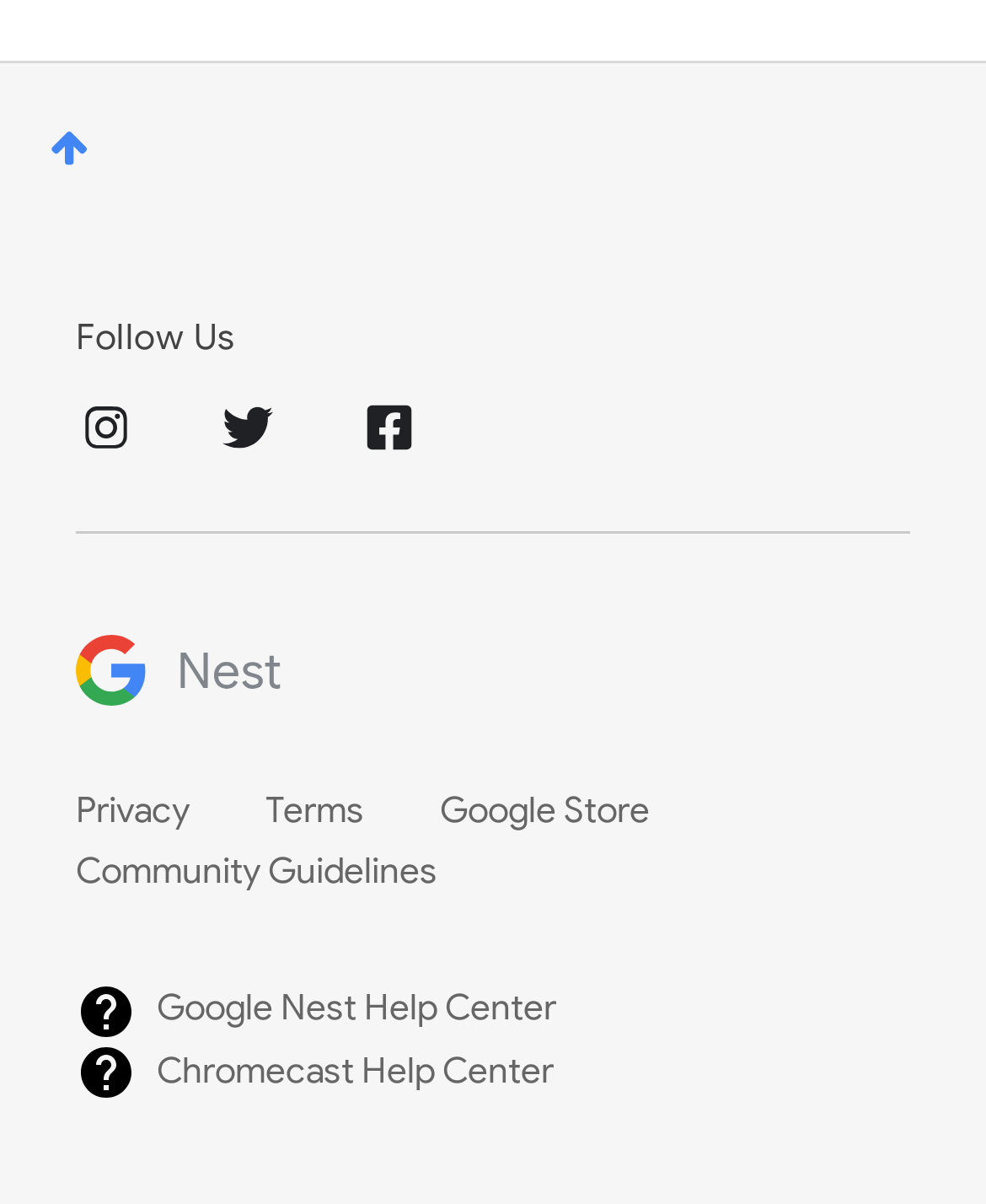What type of content is available in the 'Help Center'?
Kindly offer a comprehensive and detailed response to the question.

The 'Help Center' links, such as 'Google Nest Help Center' and 'Chromecast Help Center', suggest that the content available is related to product support and troubleshooting.